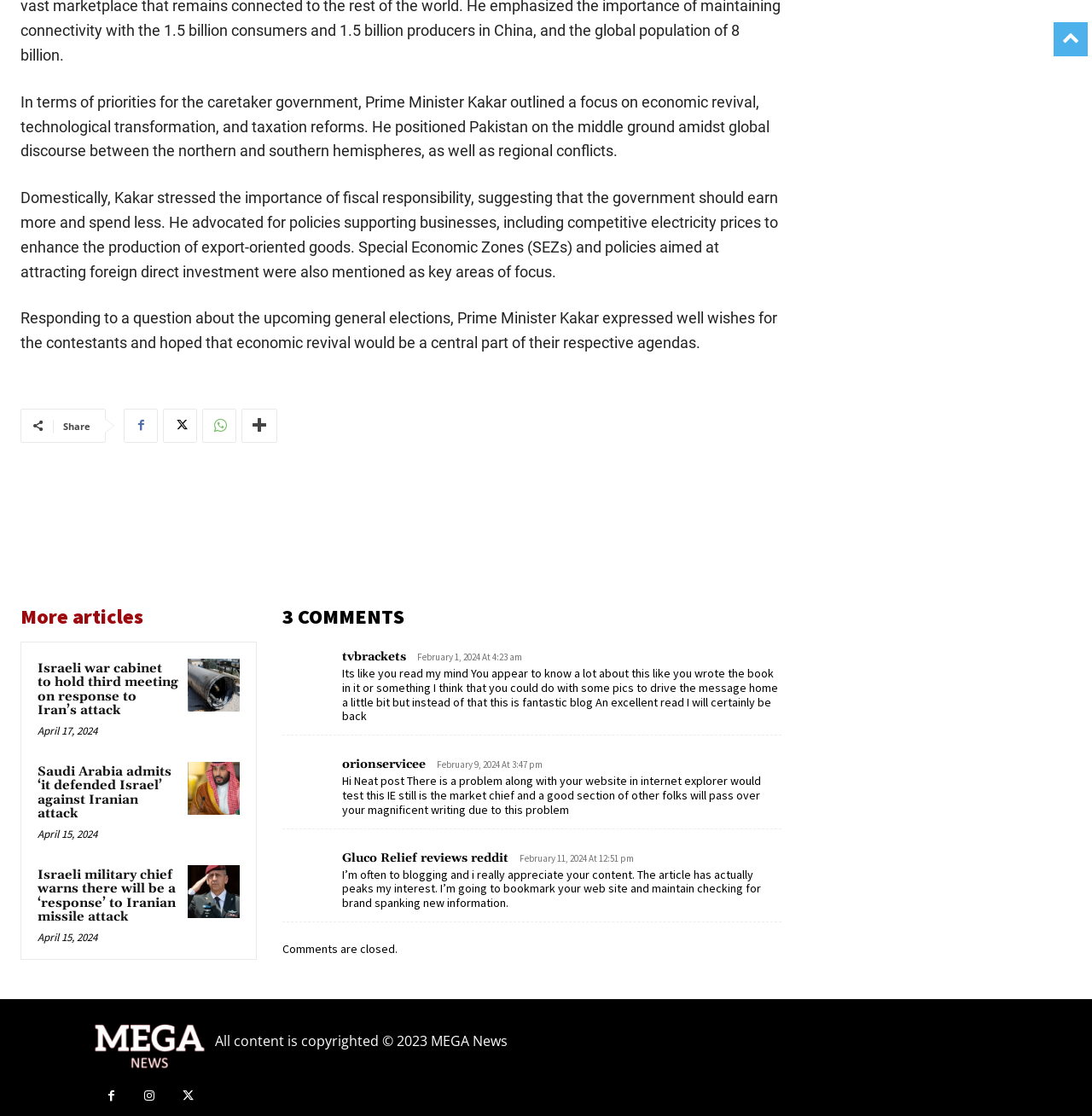Locate the UI element described as follows: "Gluco Relief reviews reddit". Return the bounding box coordinates as four float numbers between 0 and 1 in the order [left, top, right, bottom].

[0.314, 0.762, 0.466, 0.776]